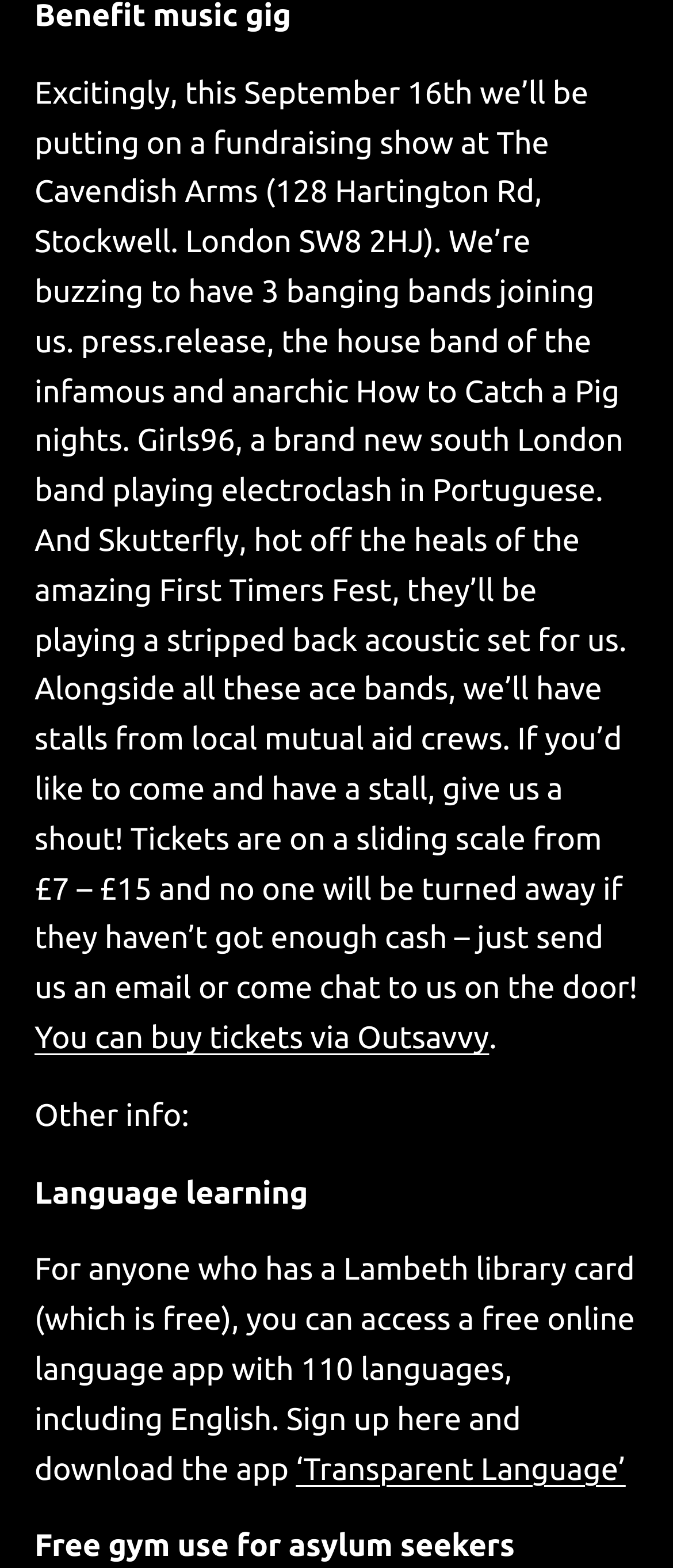Locate and provide the bounding box coordinates for the HTML element that matches this description: "‘Transparent Language’".

[0.44, 0.926, 0.93, 0.948]